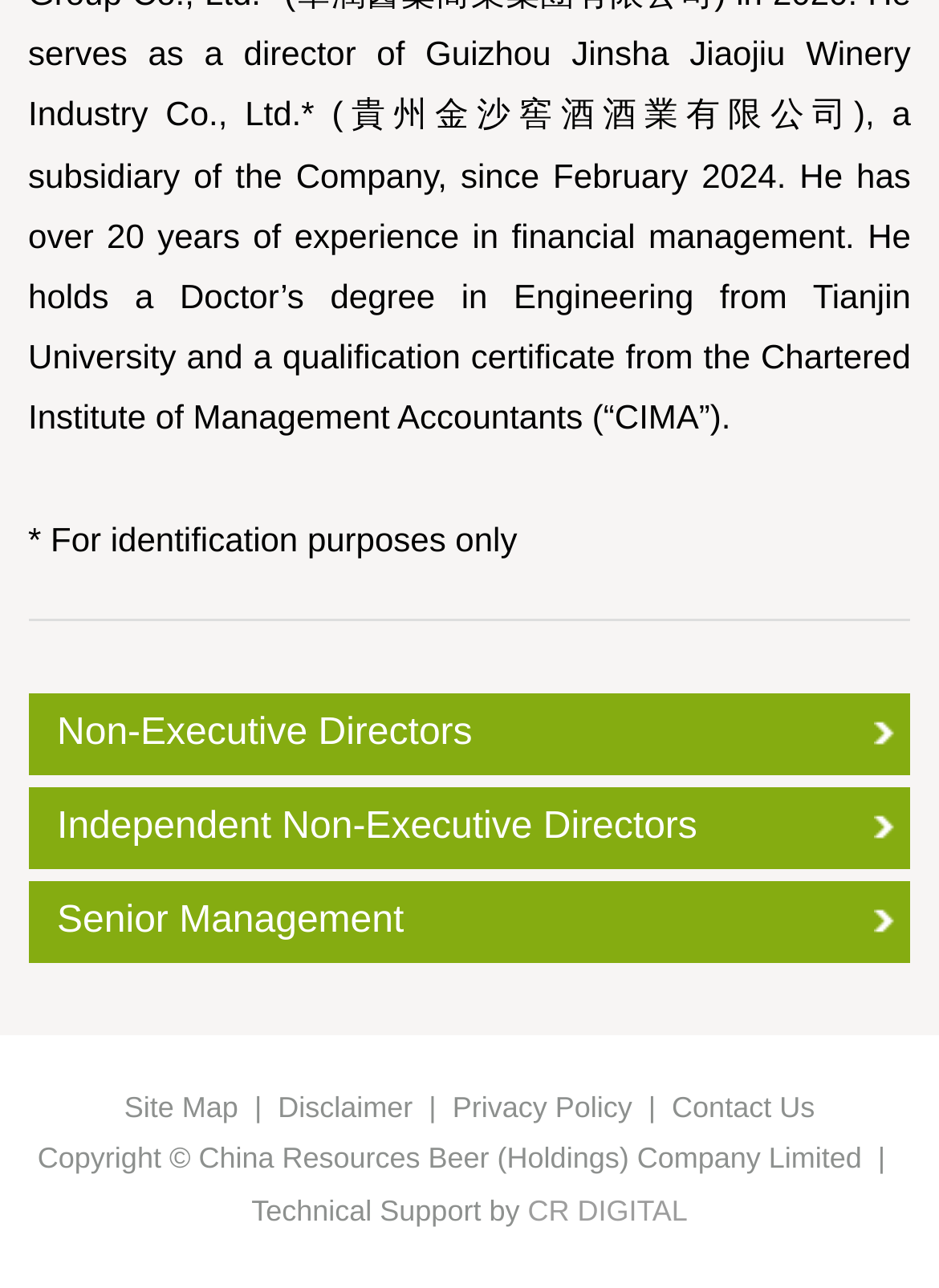What is the copyright information?
Provide a thorough and detailed answer to the question.

I found the link 'Copyright © China Resources Beer (Holdings) Company Limited' which provides the copyright information.